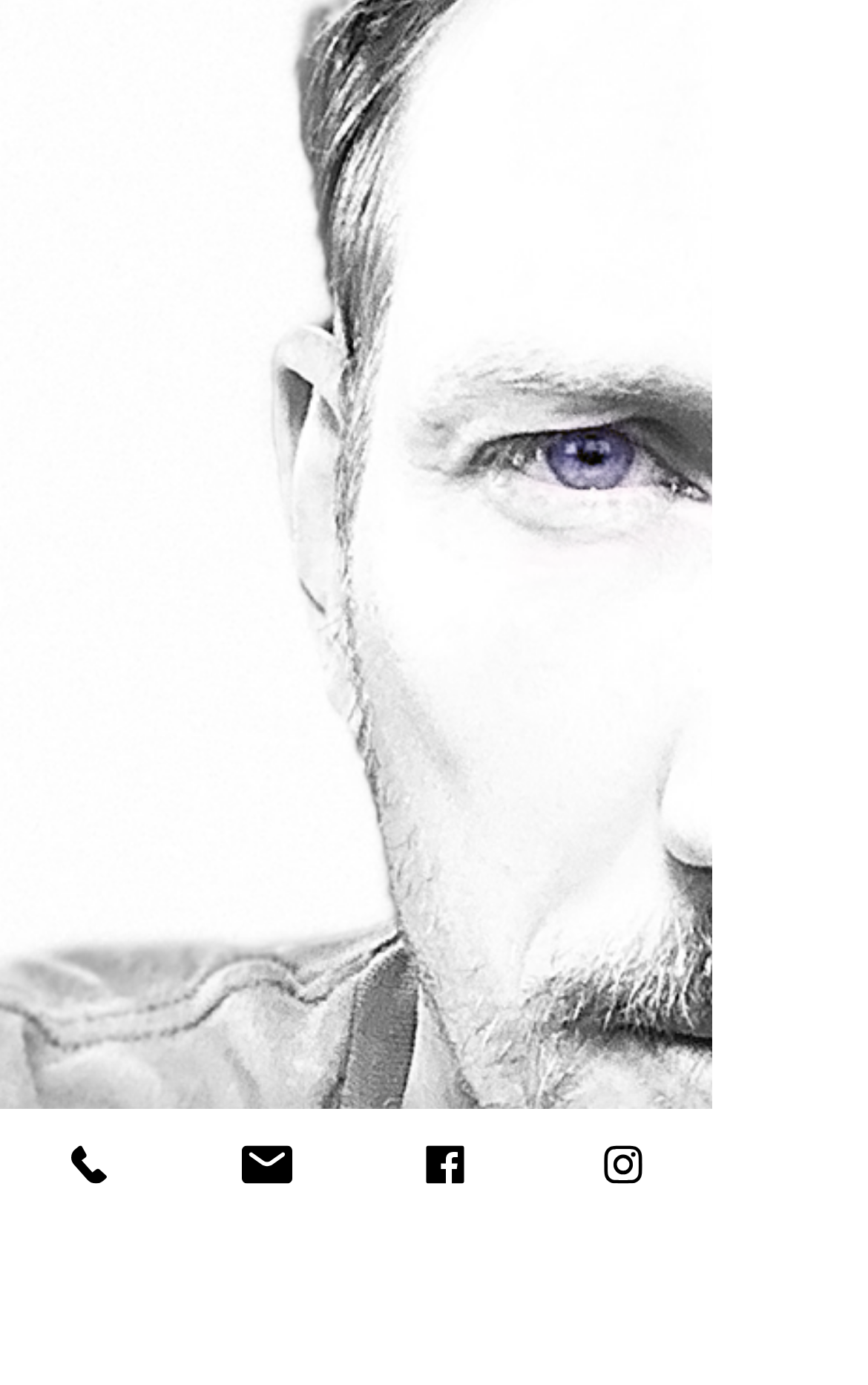Refer to the screenshot and give an in-depth answer to this question: How many social media links are present?

There are three social media links present on the webpage, namely Facebook, Instagram, and an unknown link represented by a phone icon.